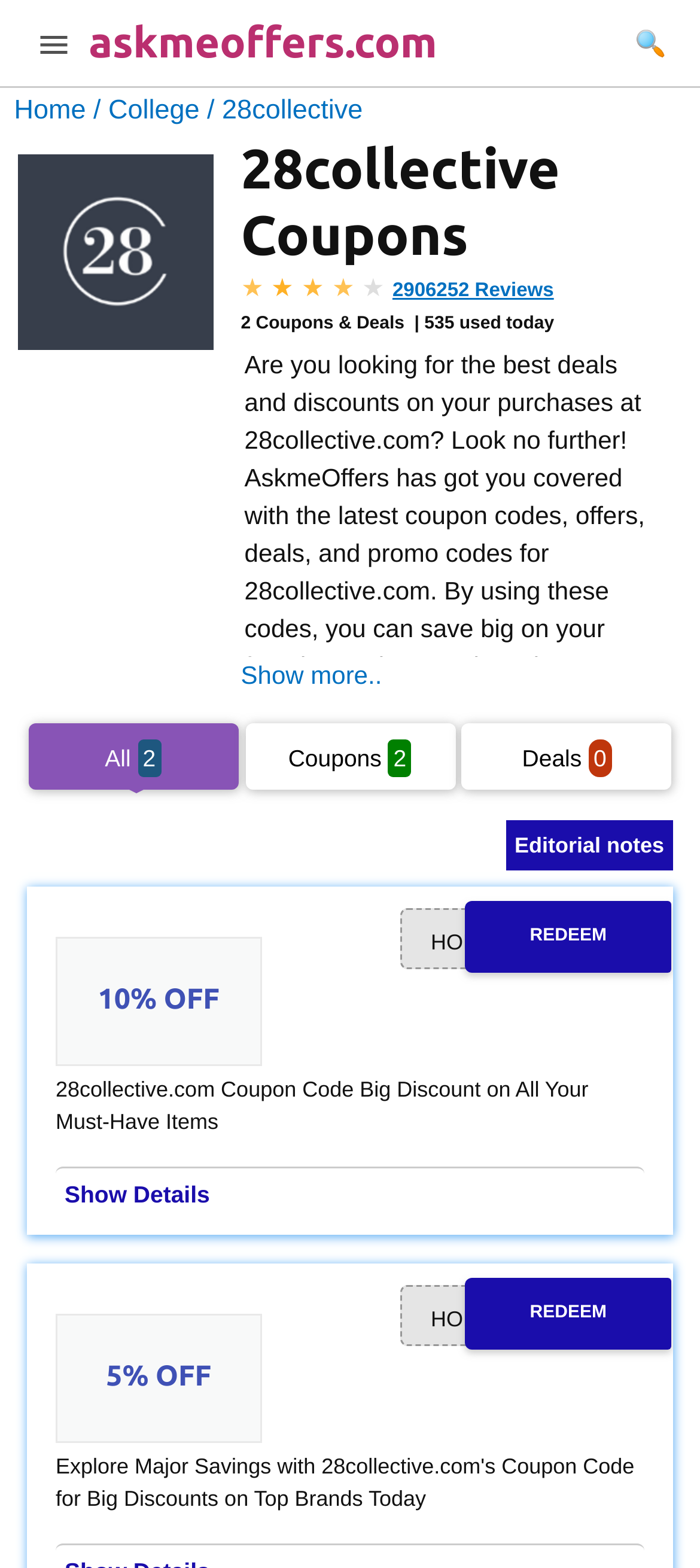What is the name of the website?
Based on the visual, give a brief answer using one word or a short phrase.

28collective.com